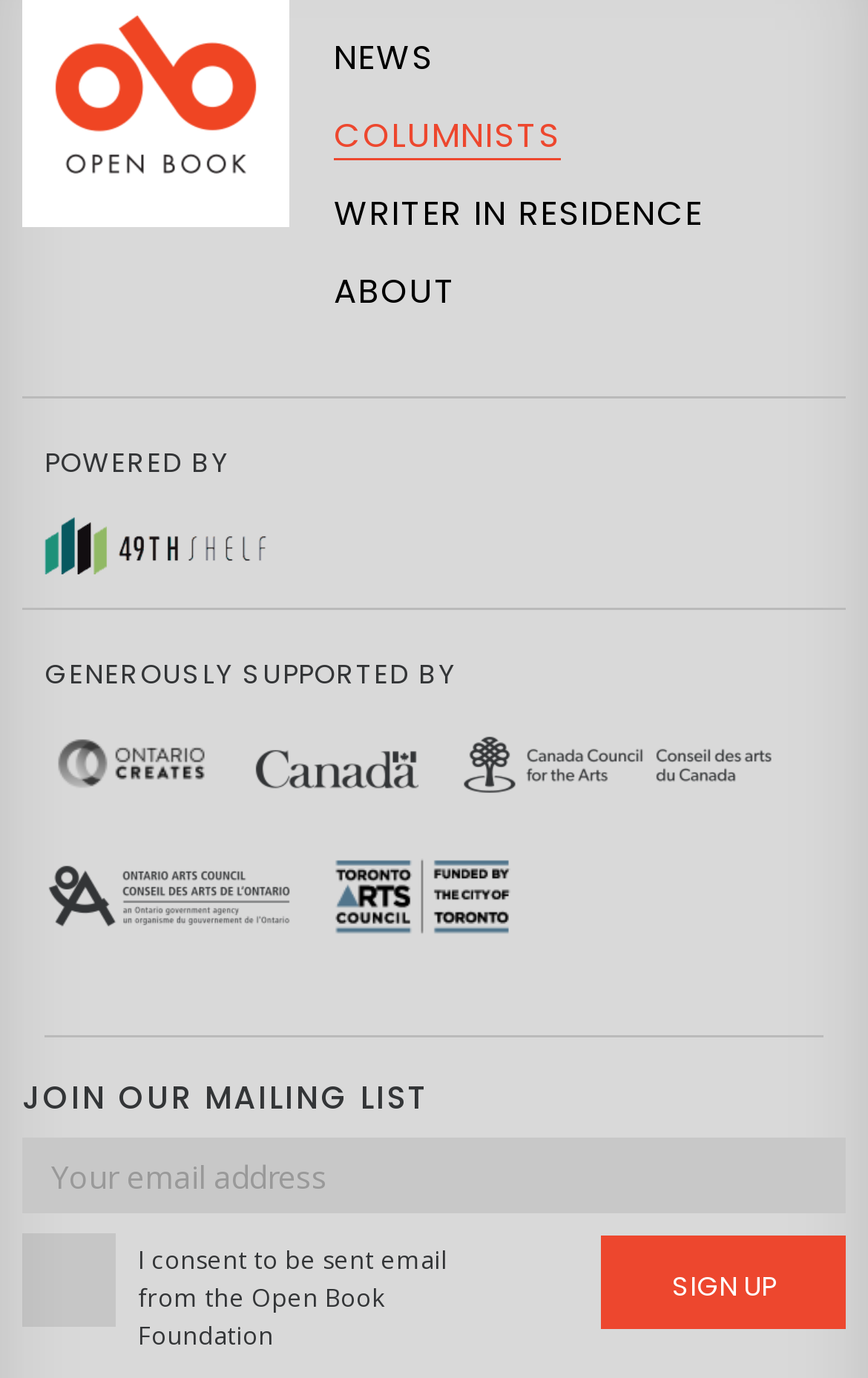What is the purpose of the textbox?
Please provide a comprehensive and detailed answer to the question.

The textbox is located below the 'JOIN OUR MAILING LIST' heading, with a bounding box coordinate of [0.026, 0.826, 0.974, 0.881]. It is a required field with a placeholder text 'Your email address', indicating that users need to enter their email address in this field.